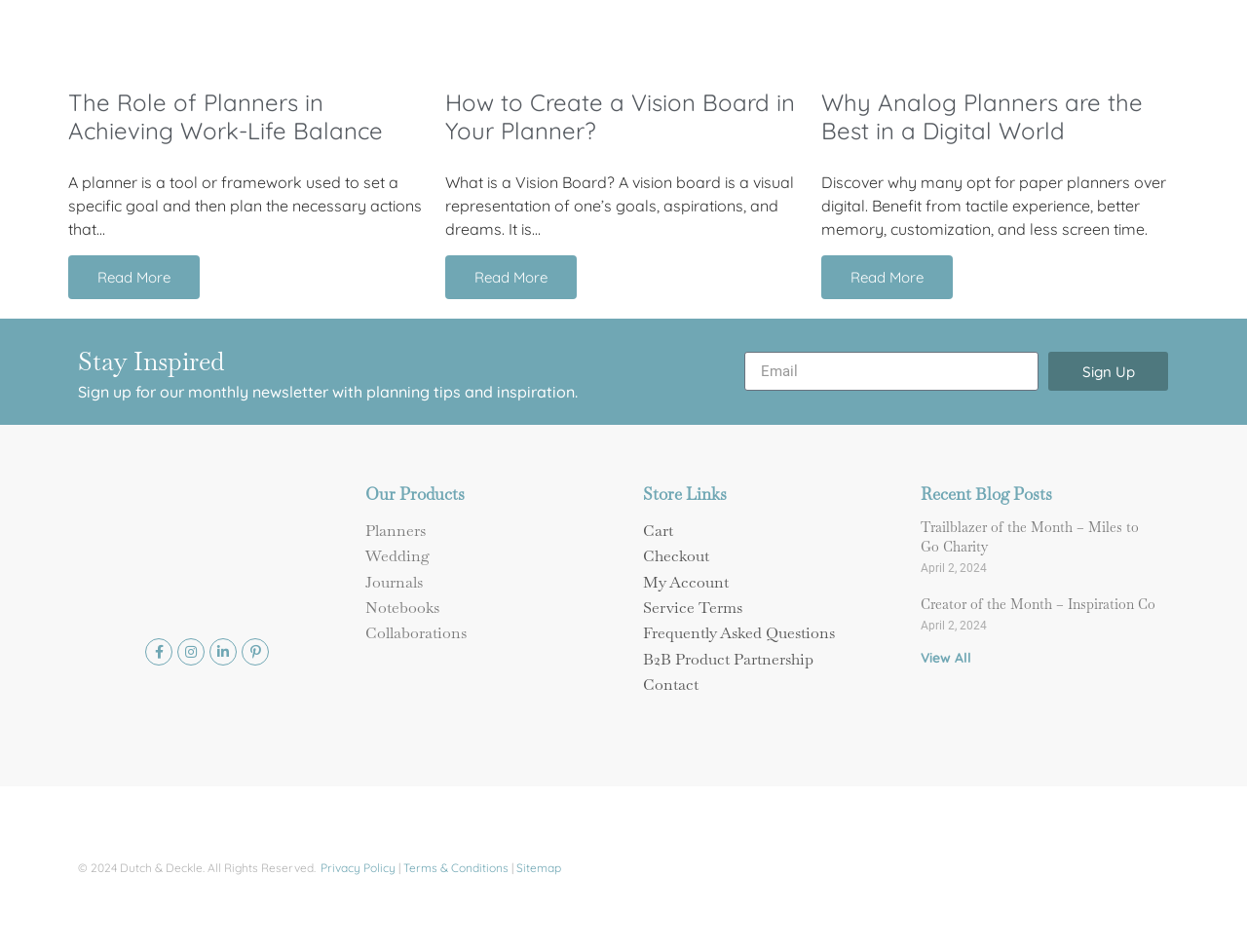How many types of products are offered?
Please respond to the question with a detailed and informative answer.

I counted the number of links under the 'Our Products' heading, which are 'Planners', 'Wedding', 'Journals', 'Notebooks', and 'Collaborations', so there are 5 types of products offered.